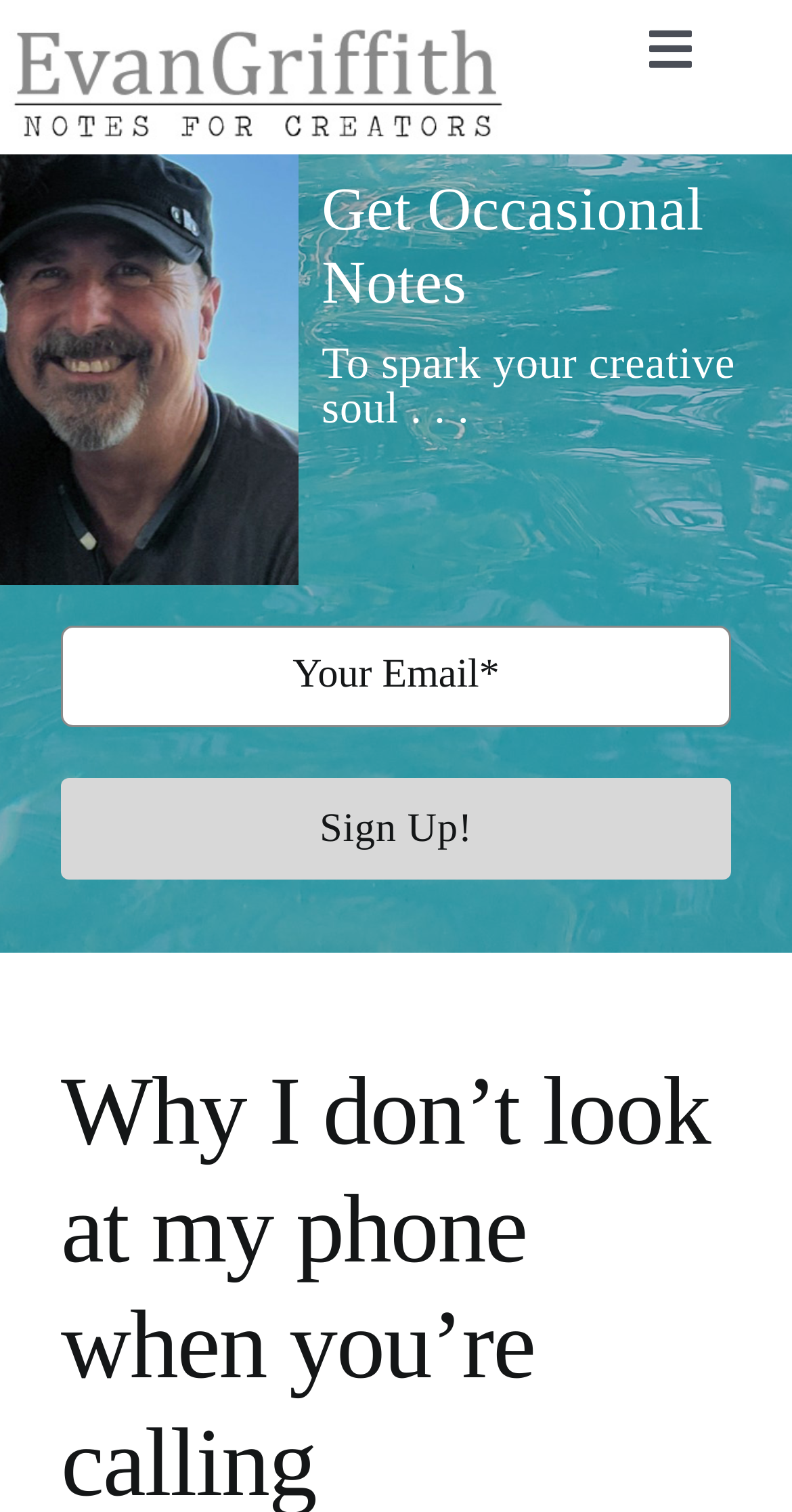Reply to the question with a single word or phrase:
What is the theme of the website?

Creative soul